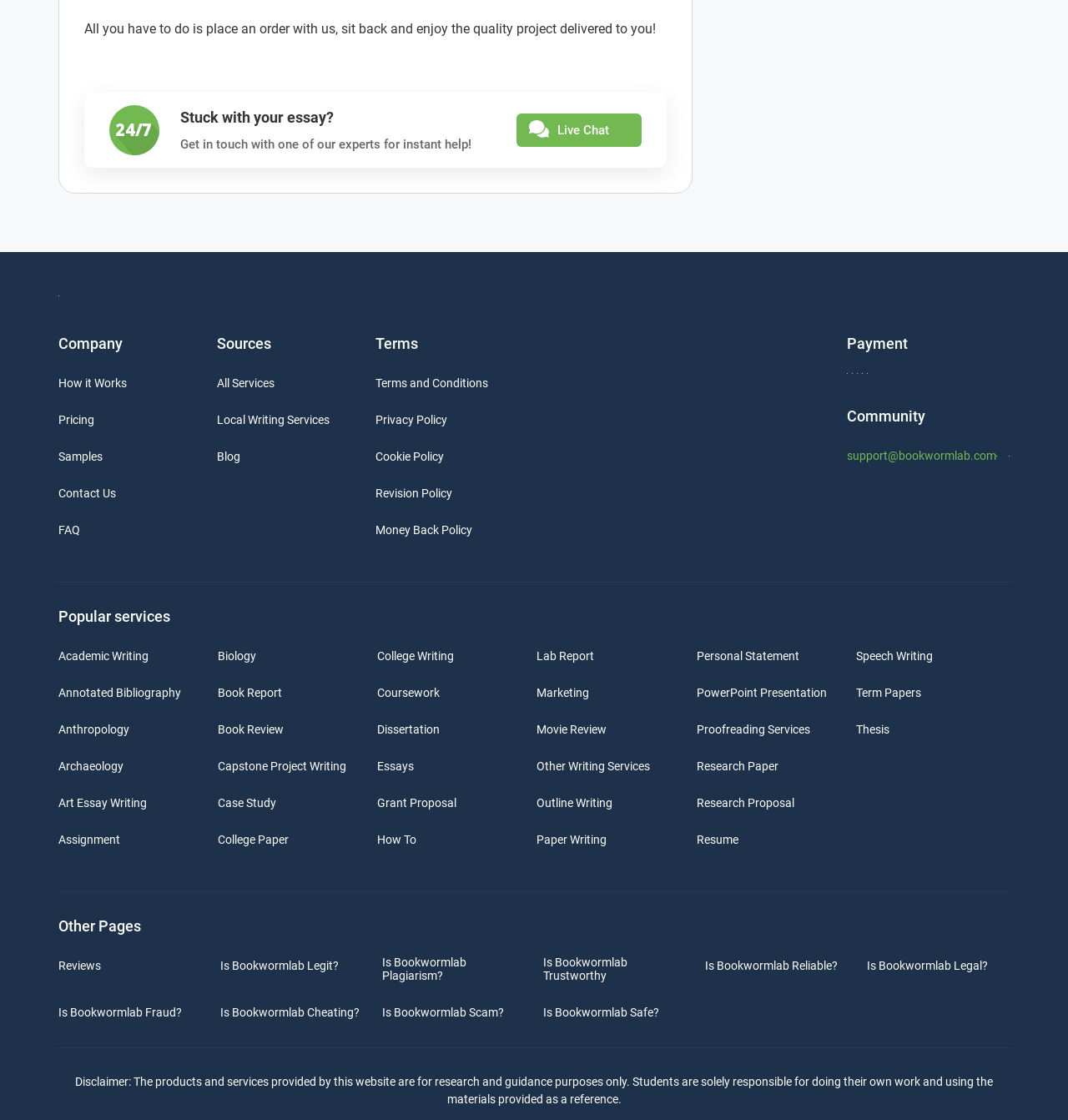Identify the bounding box coordinates of the element to click to follow this instruction: 'Learn how it works'. Ensure the coordinates are four float values between 0 and 1, provided as [left, top, right, bottom].

[0.055, 0.336, 0.119, 0.348]